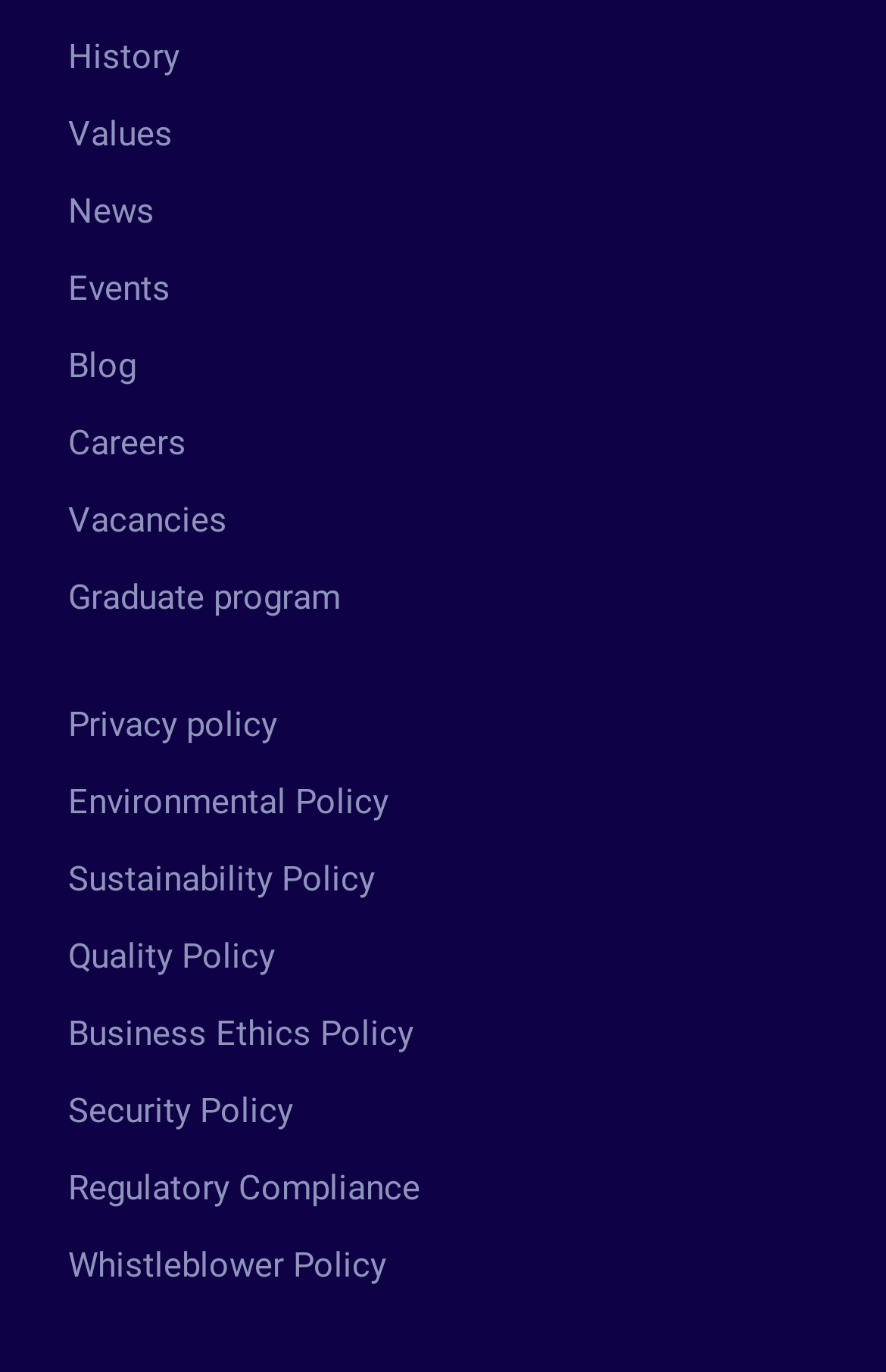Determine the bounding box coordinates of the area to click in order to meet this instruction: "Read the blog".

[0.077, 0.252, 0.154, 0.282]